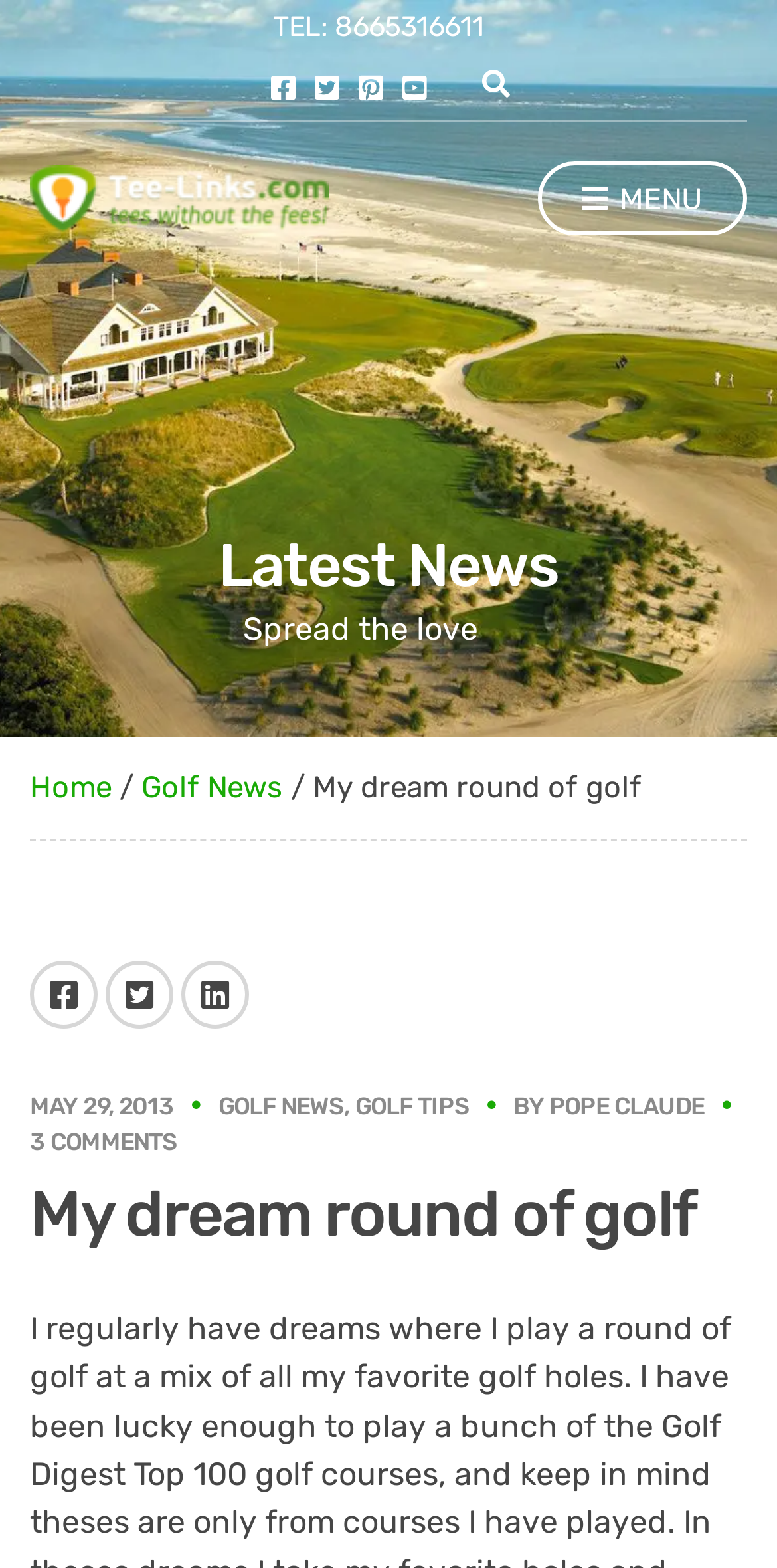Identify the bounding box coordinates of the region that should be clicked to execute the following instruction: "Call the phone number".

[0.351, 0.006, 0.623, 0.028]